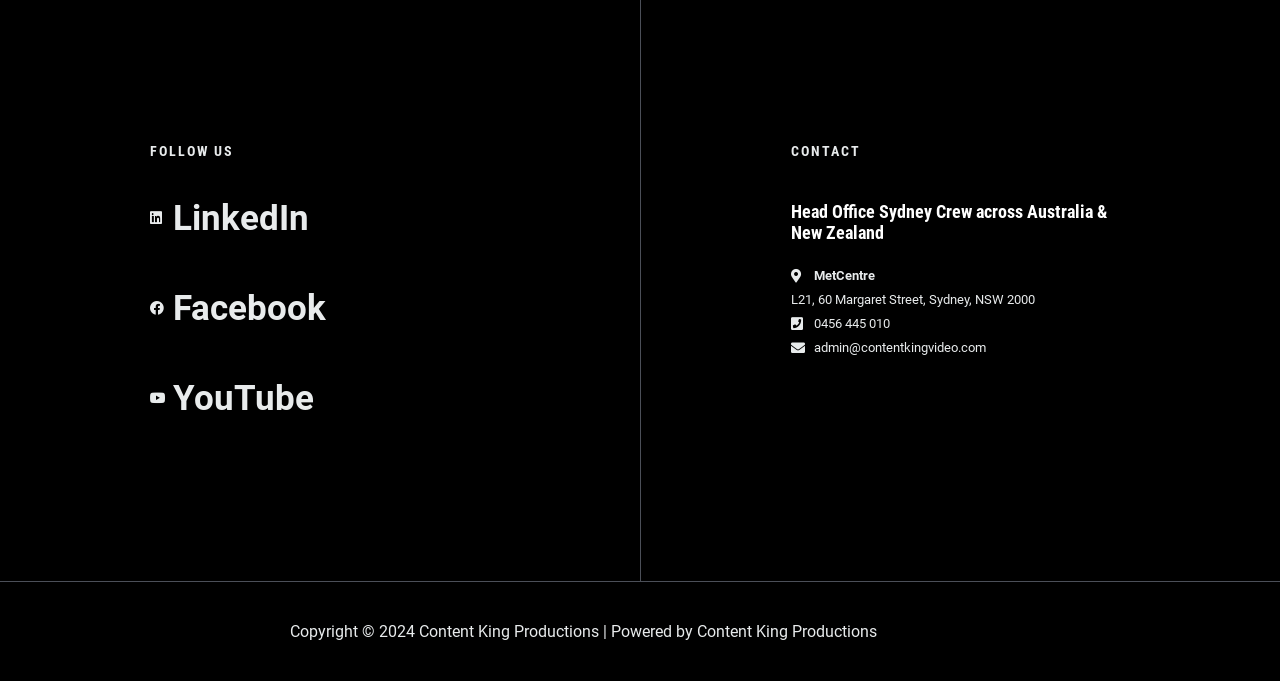Given the description of a UI element: "Facebook", identify the bounding box coordinates of the matching element in the webpage screenshot.

[0.117, 0.405, 0.237, 0.5]